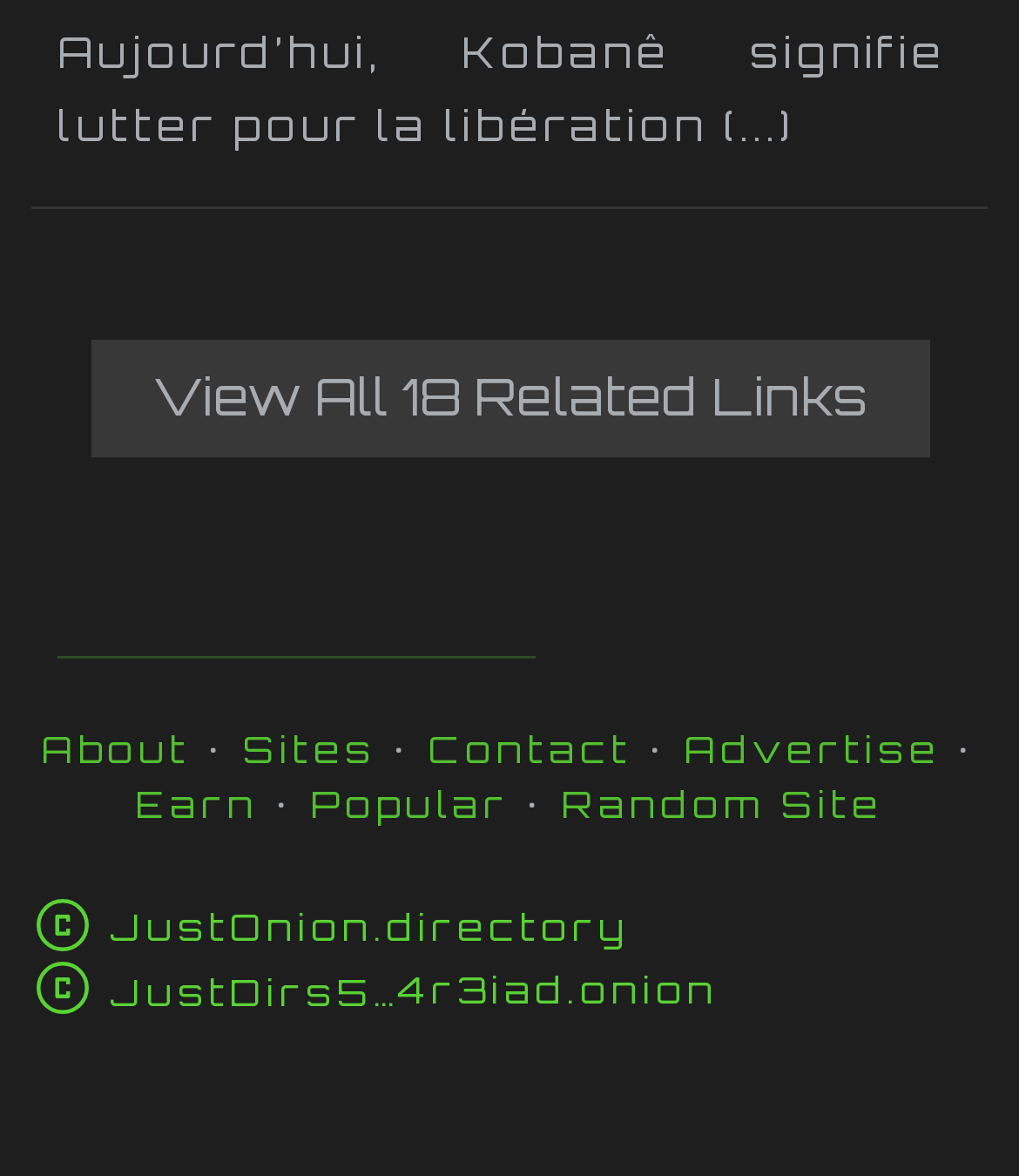Give a one-word or one-phrase response to the question: 
What is the text of the first link?

About